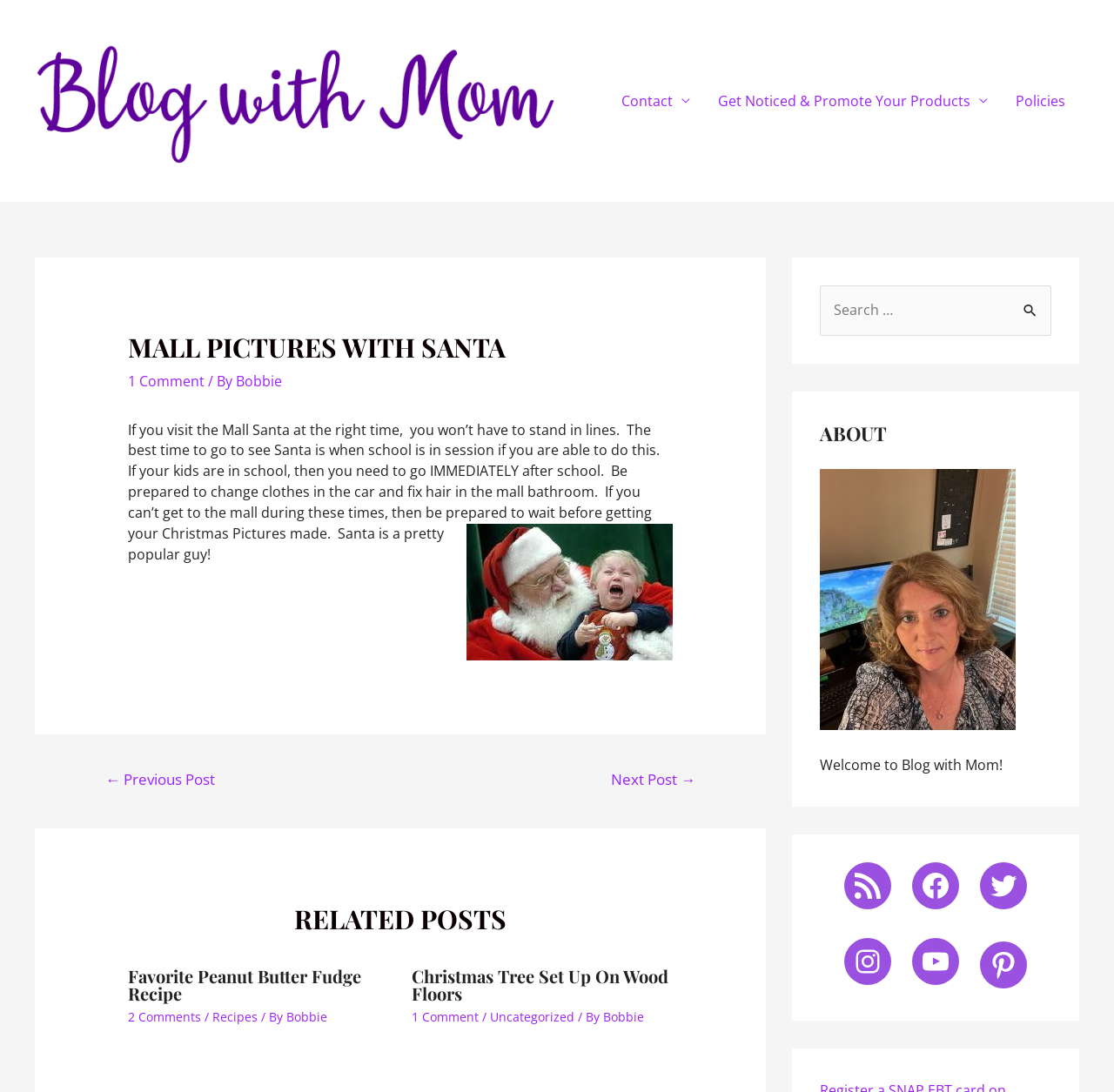Provide the bounding box coordinates of the HTML element described by the text: "2 Comments". The coordinates should be in the format [left, top, right, bottom] with values between 0 and 1.

[0.115, 0.924, 0.18, 0.939]